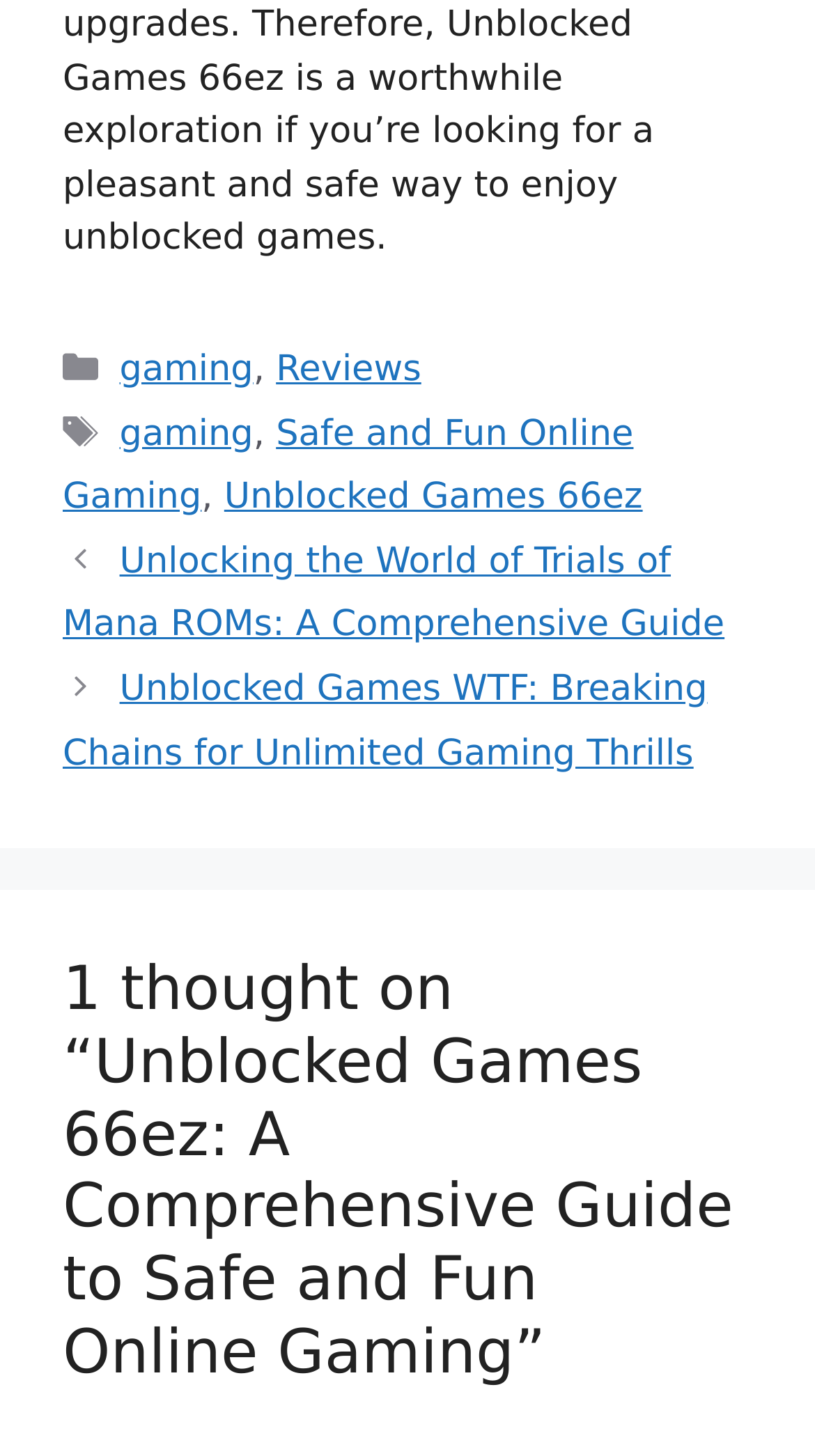How many links are in the footer?
By examining the image, provide a one-word or phrase answer.

5